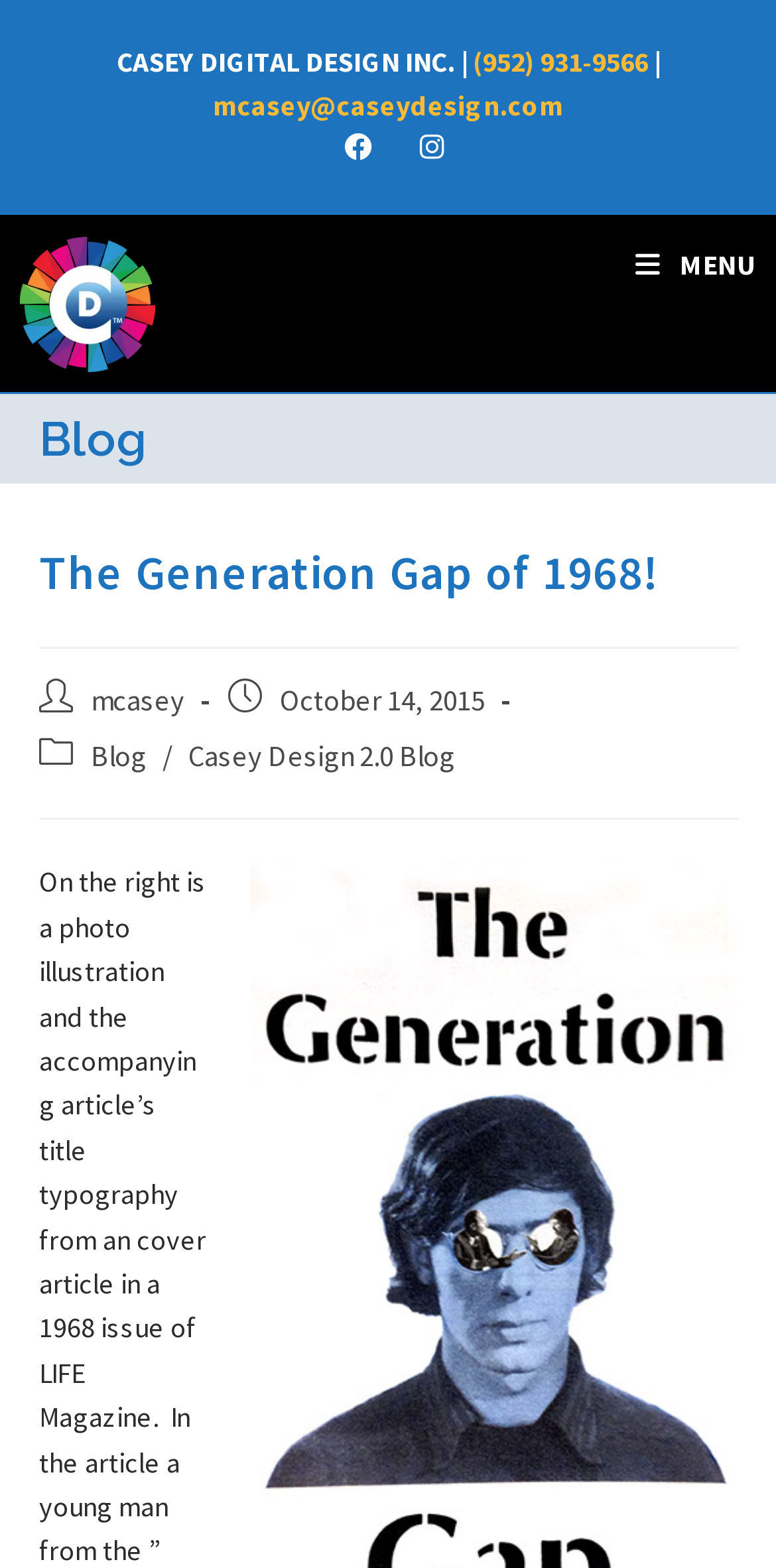How many social media links are there?
Based on the content of the image, thoroughly explain and answer the question.

The social media links can be found at the top of the webpage, where there are two links, one for Facebook and one for Instagram, which are labeled as 'Facebook (opens in a new tab)' and 'Instagram (opens in a new tab)' respectively.